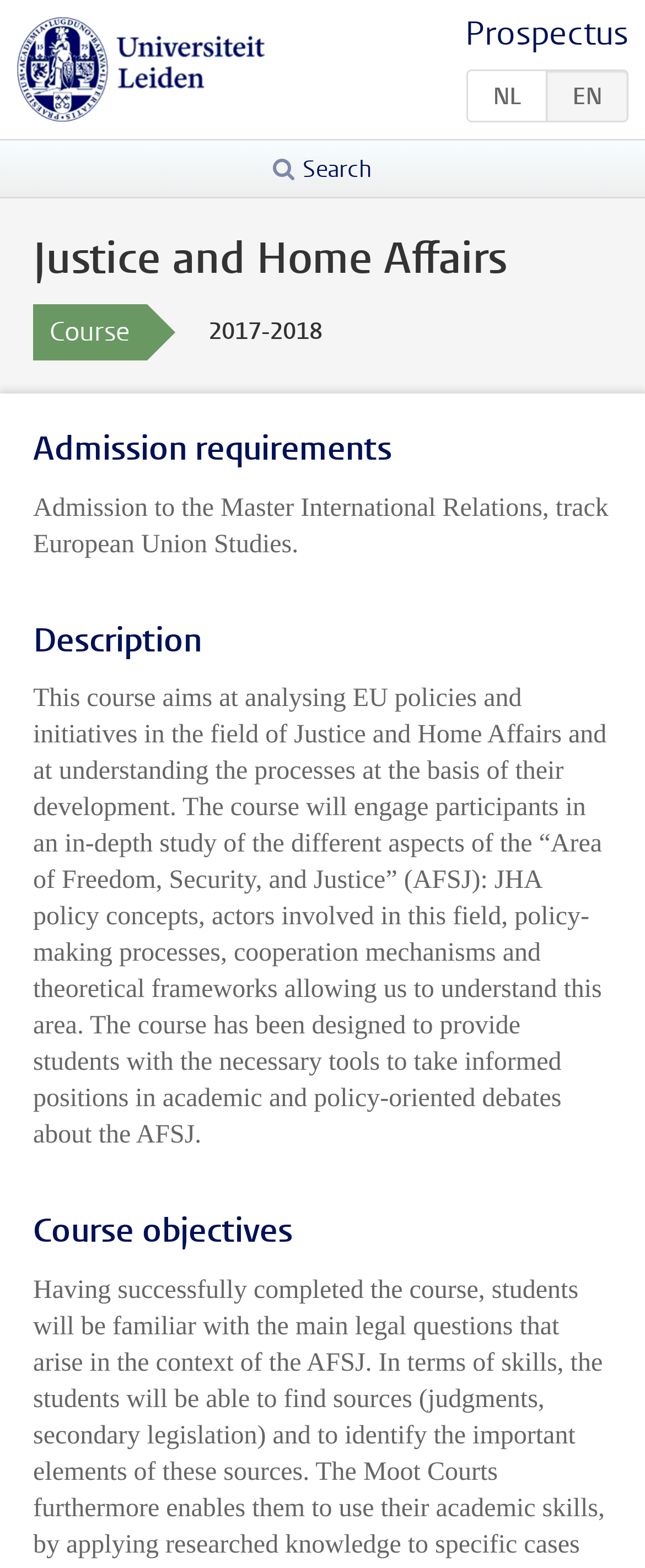Identify the bounding box coordinates for the UI element that matches this description: "nl".

[0.723, 0.044, 0.849, 0.078]